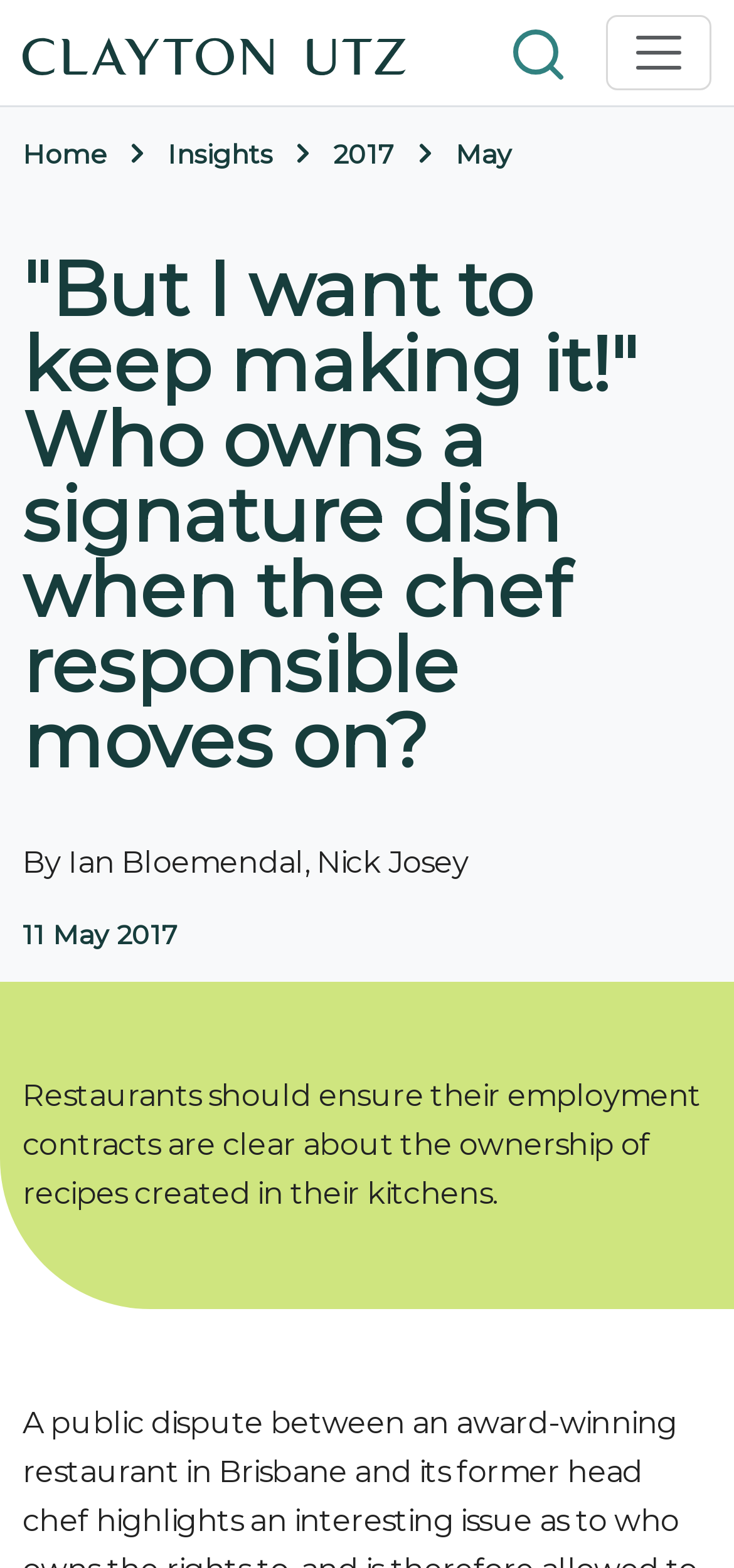Given the element description, predict the bounding box coordinates in the format (top-left x, top-left y, bottom-right x, bottom-right y). Make sure all values are between 0 and 1. Here is the element description: 2017

[0.454, 0.088, 0.538, 0.109]